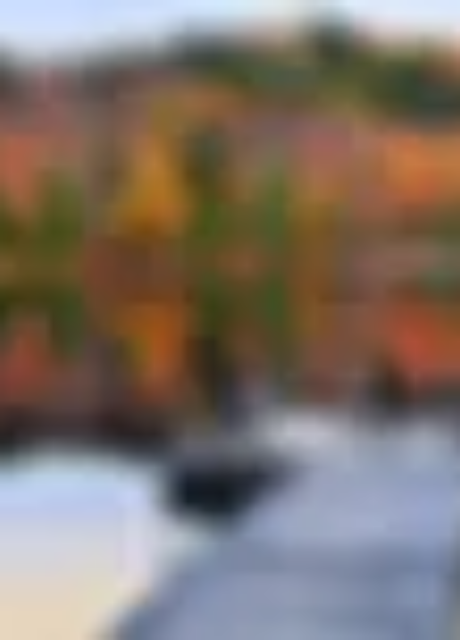Use a single word or phrase to answer this question: 
What is the purpose of the dock in the foreground?

For relaxation